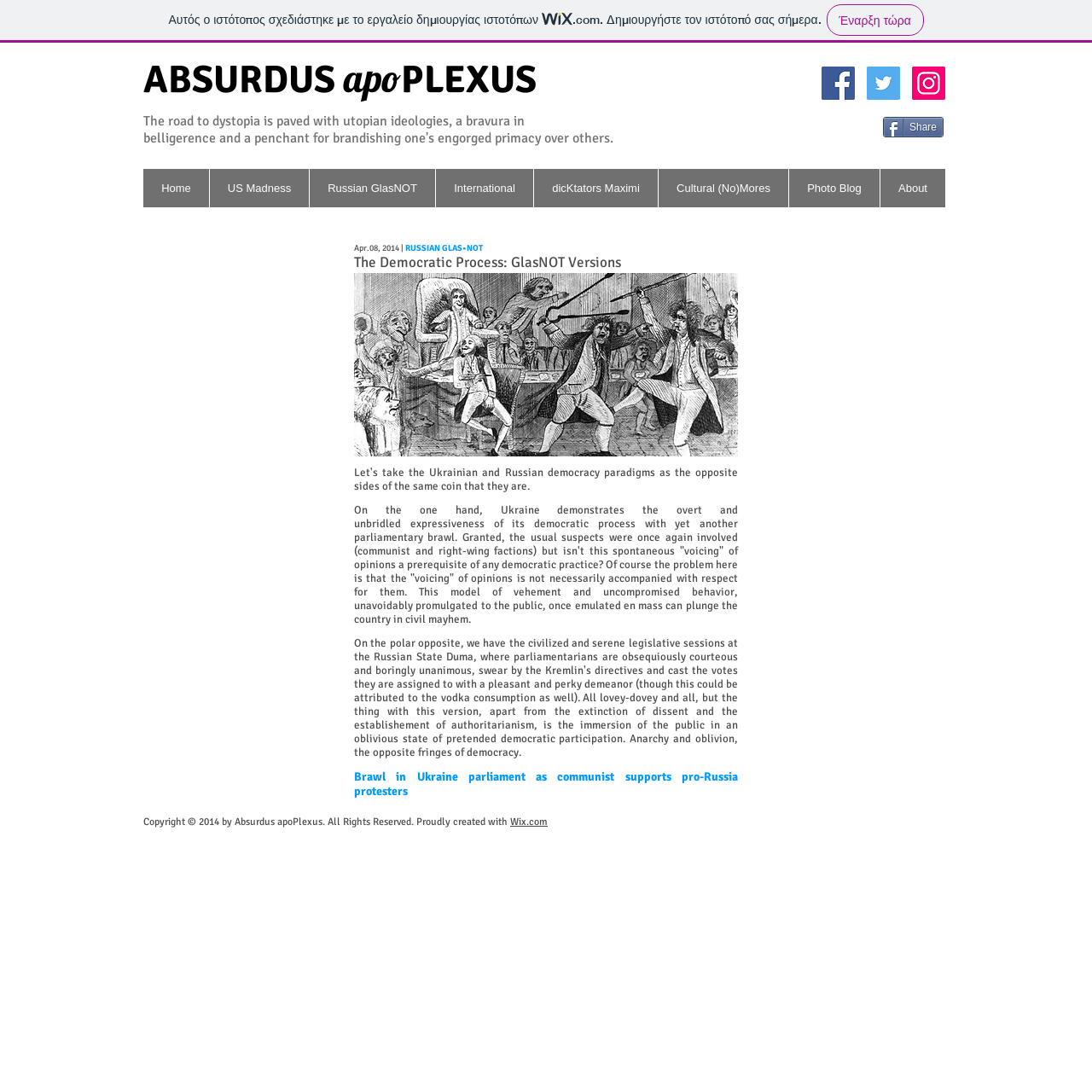What is the social media platform with a bird icon?
Please provide a comprehensive answer based on the details in the screenshot.

I found the answer by looking at the social media icons in the top-right corner of the webpage, which includes a bird icon that is commonly associated with Twitter.